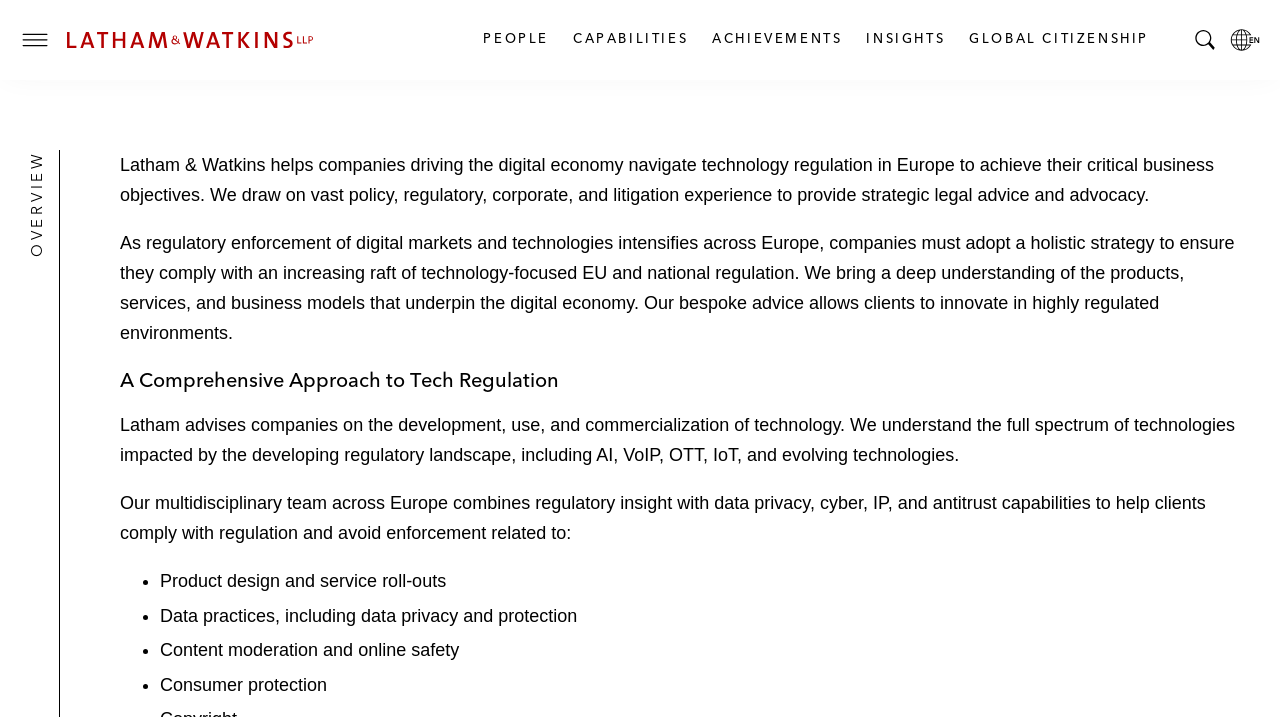Please identify the bounding box coordinates for the region that you need to click to follow this instruction: "Toggle the menu".

[0.012, 0.028, 0.043, 0.084]